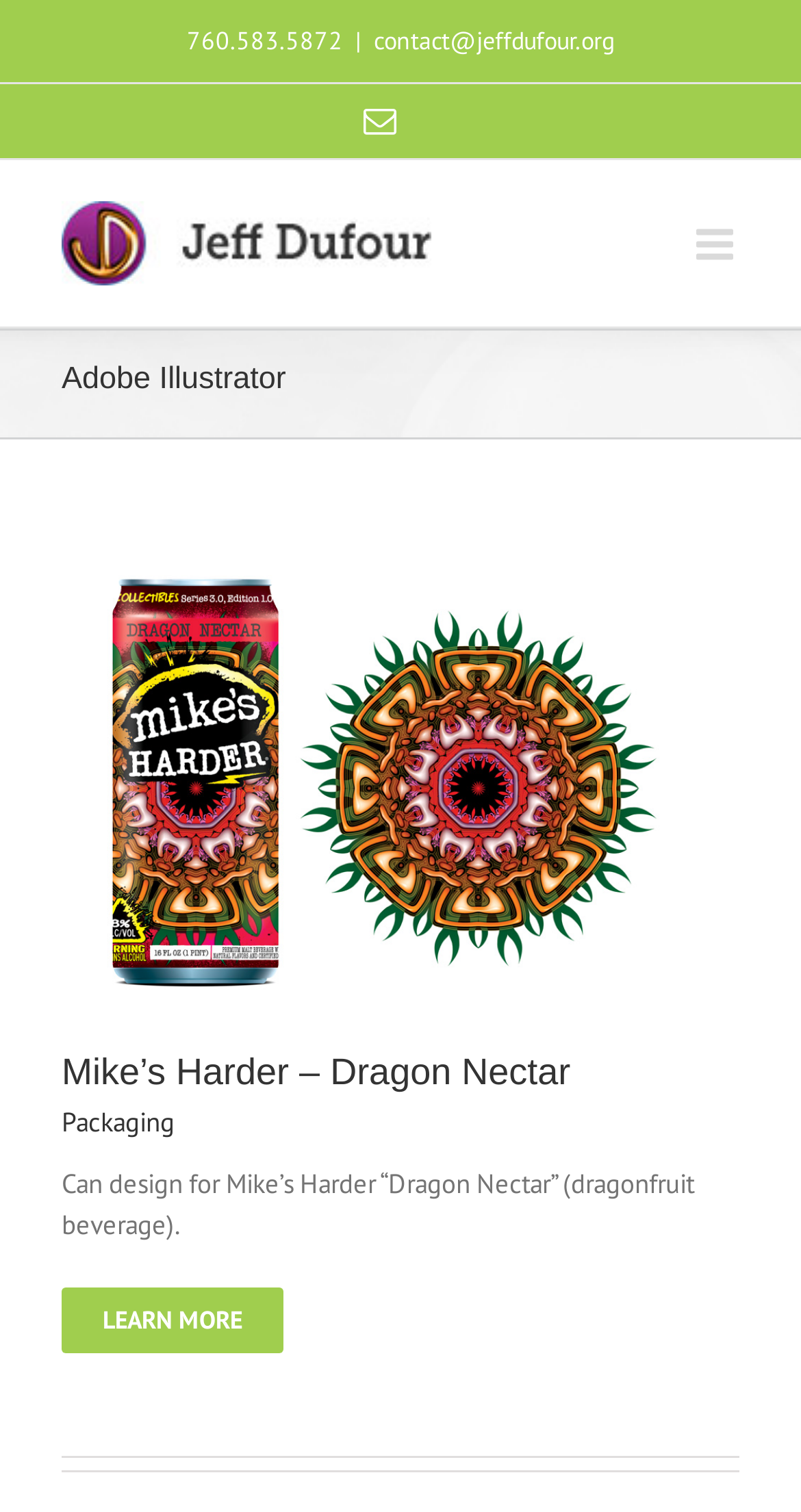Determine the bounding box coordinates of the UI element described below. Use the format (top-left x, top-left y, bottom-right x, bottom-right y) with floating point numbers between 0 and 1: Learn More

[0.077, 0.852, 0.354, 0.896]